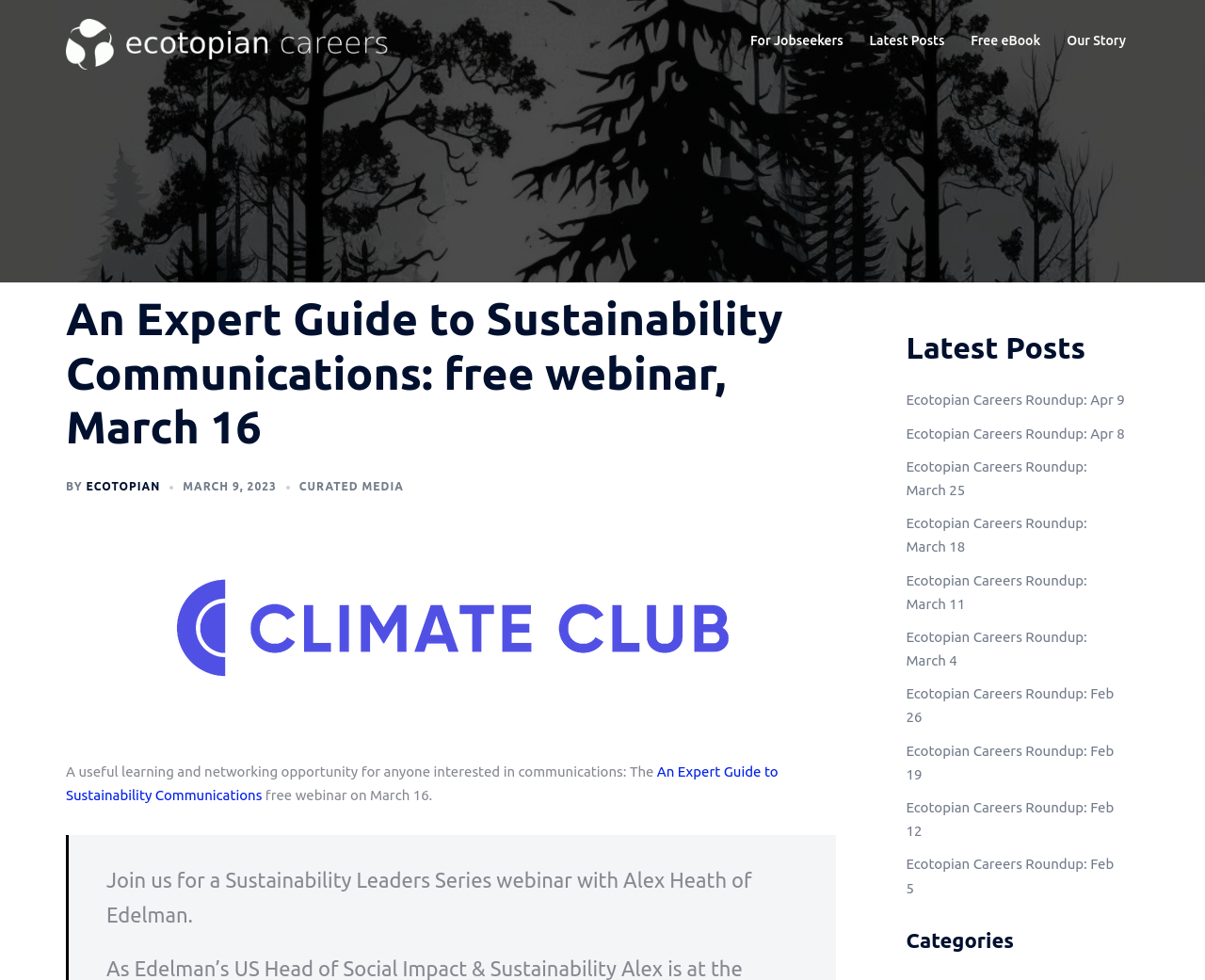Who is the speaker of the Sustainability Leaders Series webinar?
Using the visual information, answer the question in a single word or phrase.

Alex Heath